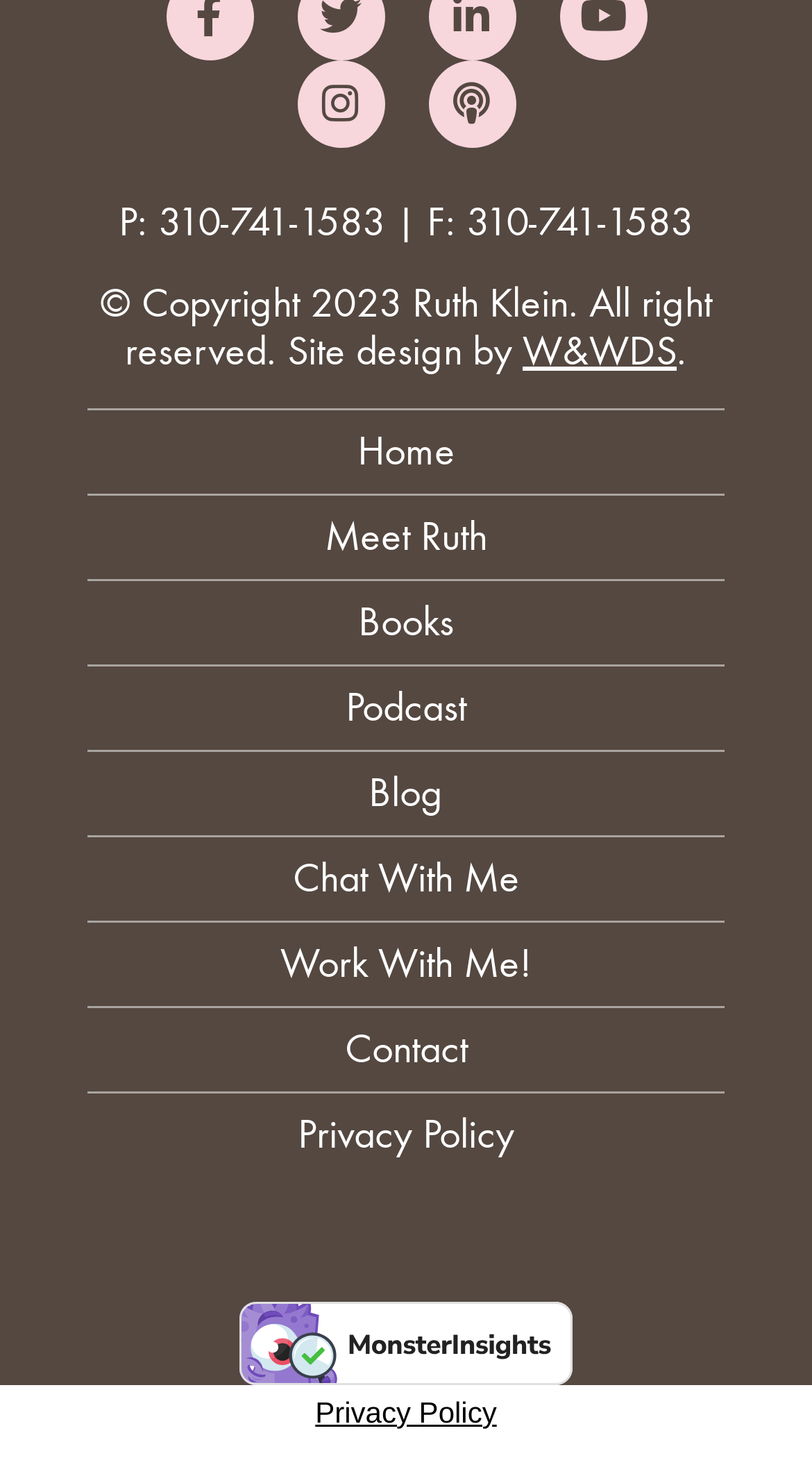Please provide a one-word or short phrase answer to the question:
How many links are there in the main navigation menu?

9